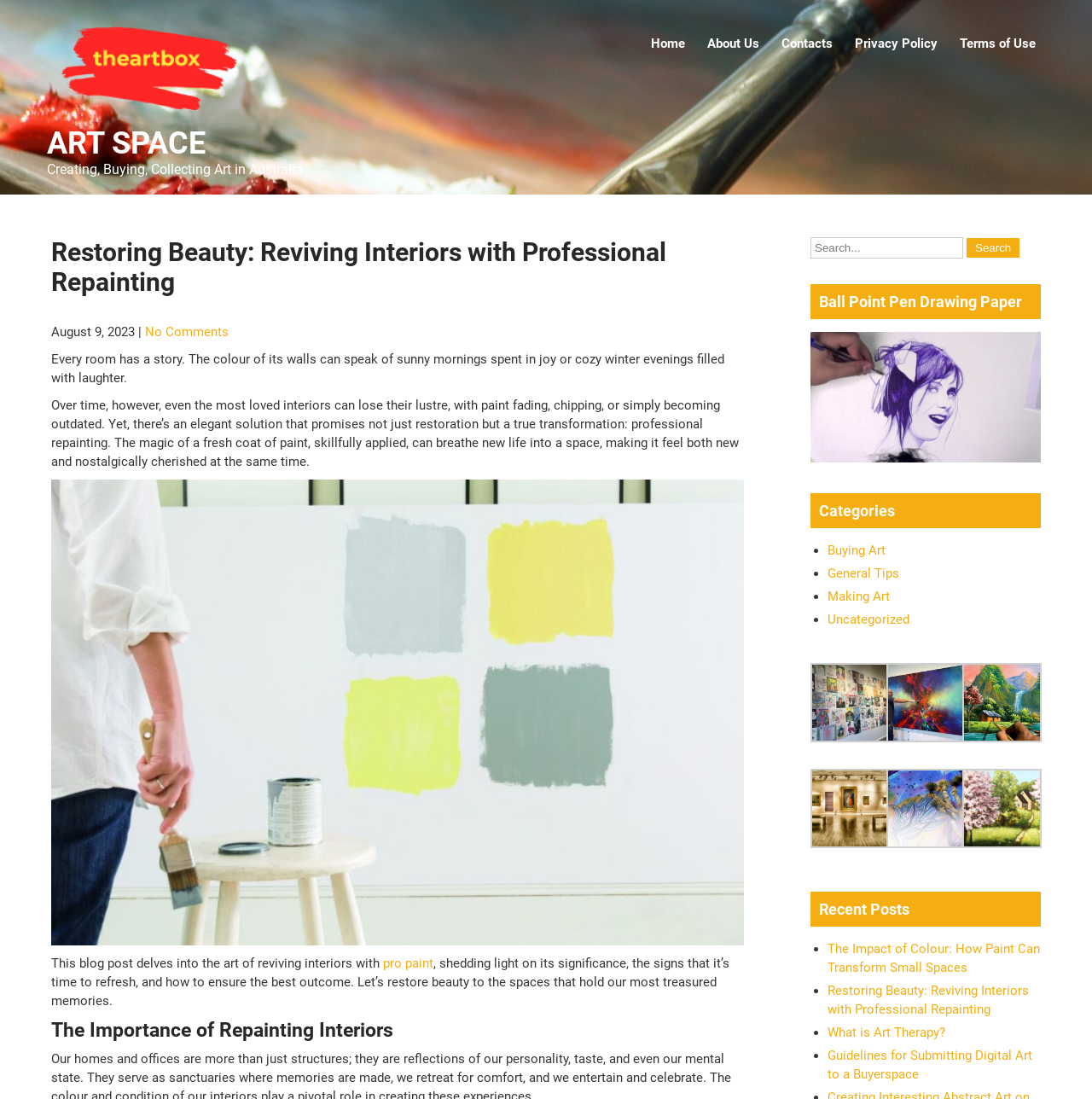Please determine the bounding box coordinates of the element's region to click in order to carry out the following instruction: "Click on the 'Home' link". The coordinates should be four float numbers between 0 and 1, i.e., [left, top, right, bottom].

[0.588, 0.023, 0.636, 0.057]